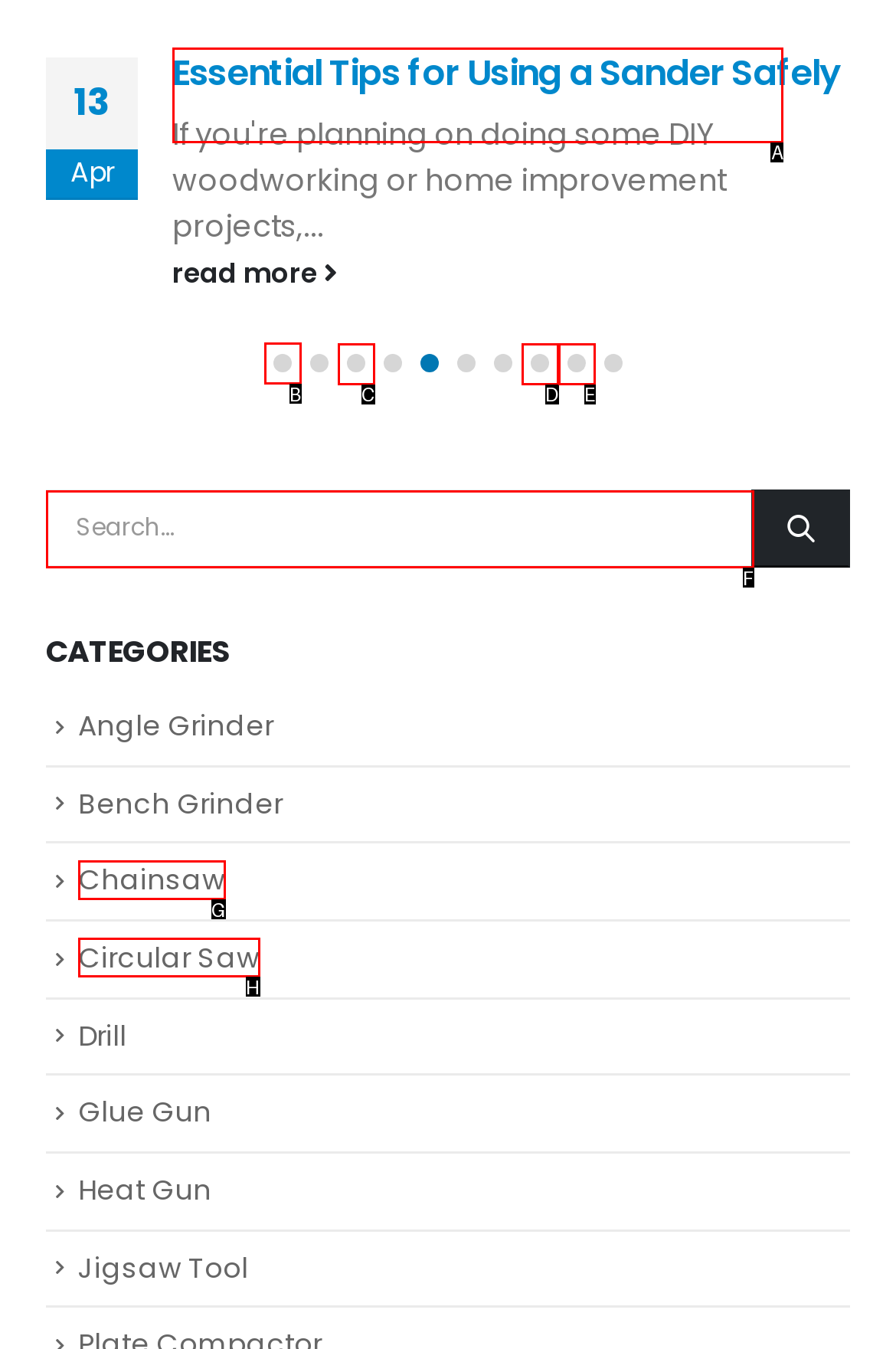Identify the correct HTML element to click for the task: click the owl-dot button. Provide the letter of your choice.

B